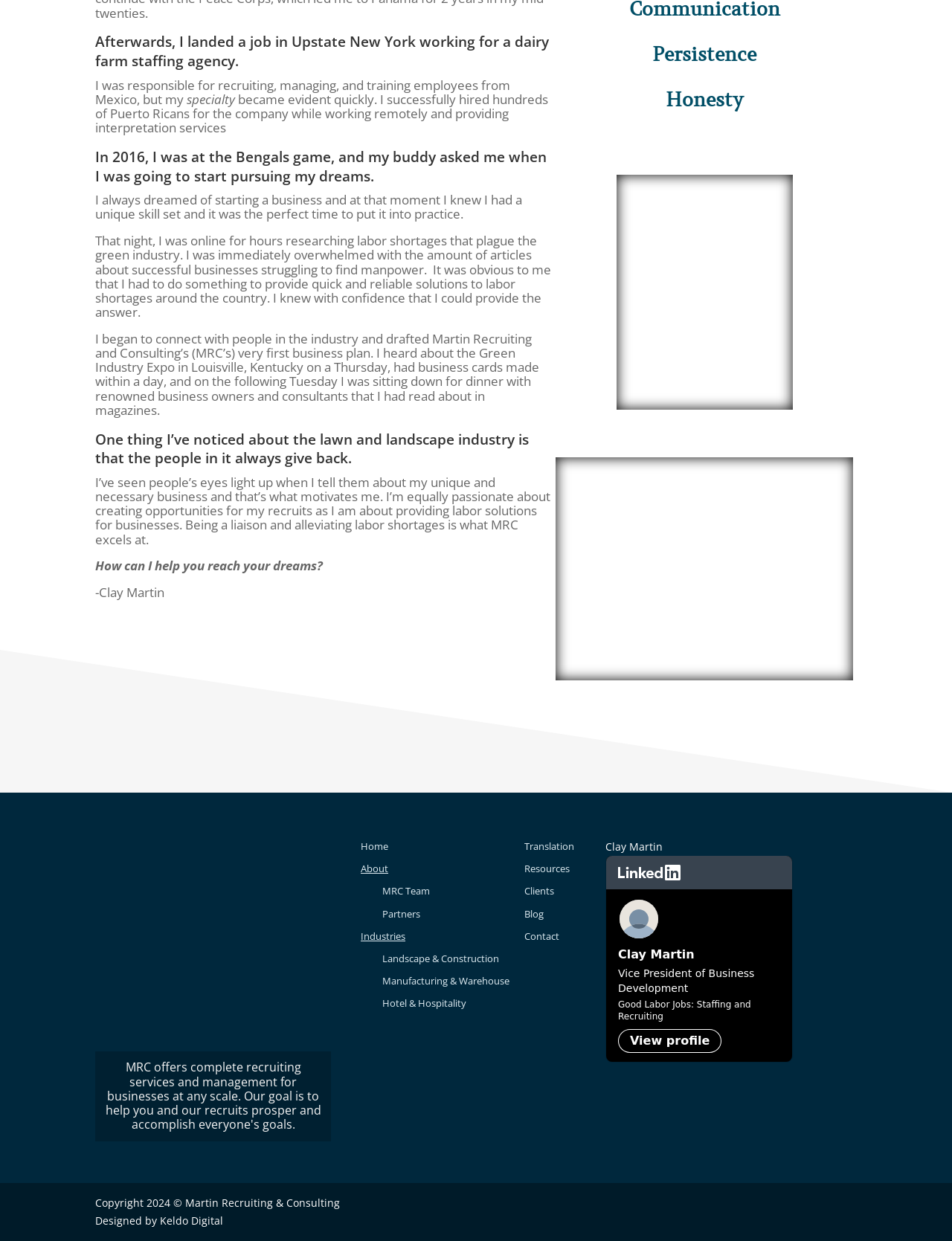What industries does MRC serve?
Using the picture, provide a one-word or short phrase answer.

Landscape, Construction, Manufacturing, Hotel, and Hospitality